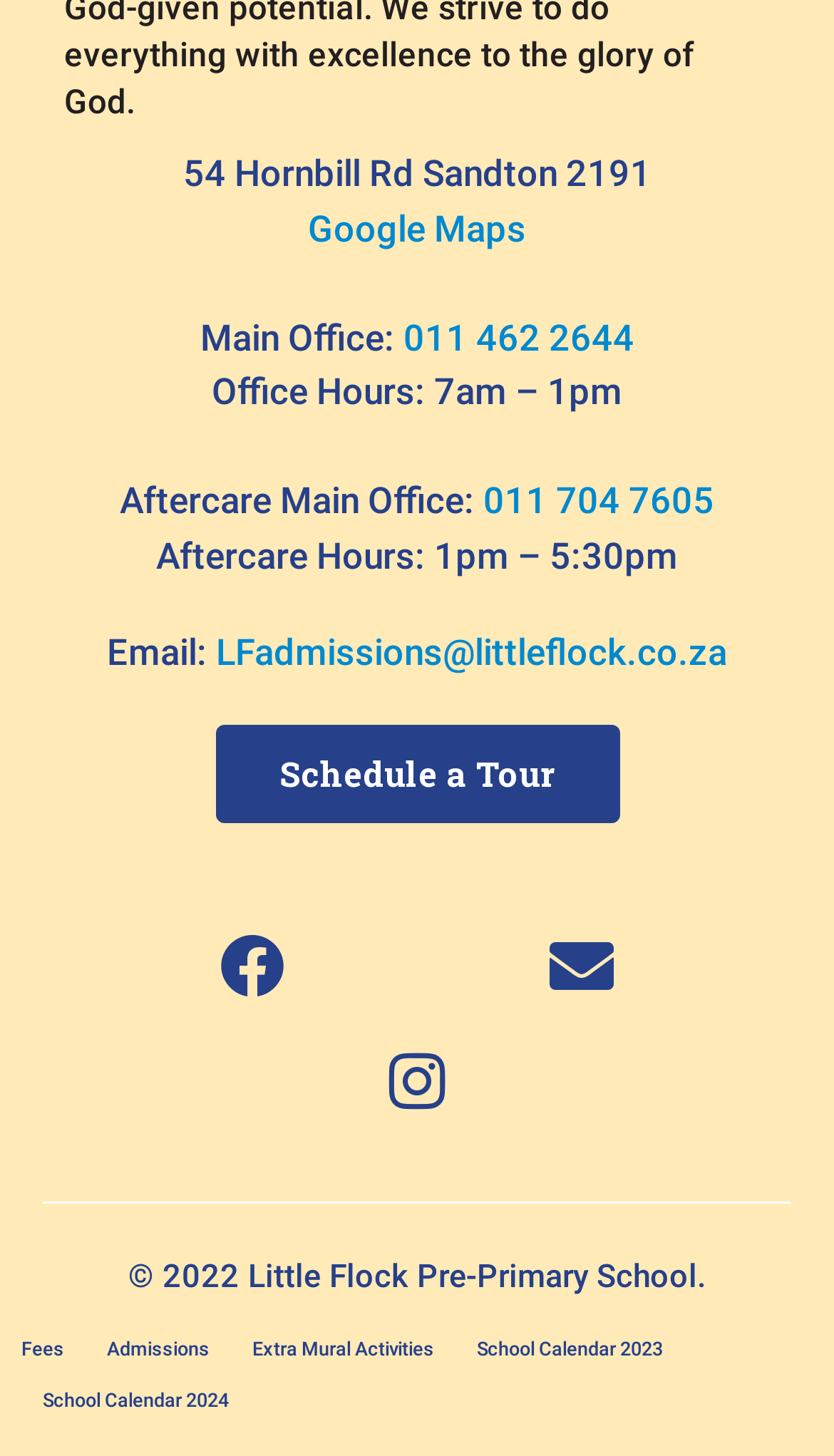Answer in one word or a short phrase: 
How can I contact the school via email?

LFadmissions@littleflock.co.za